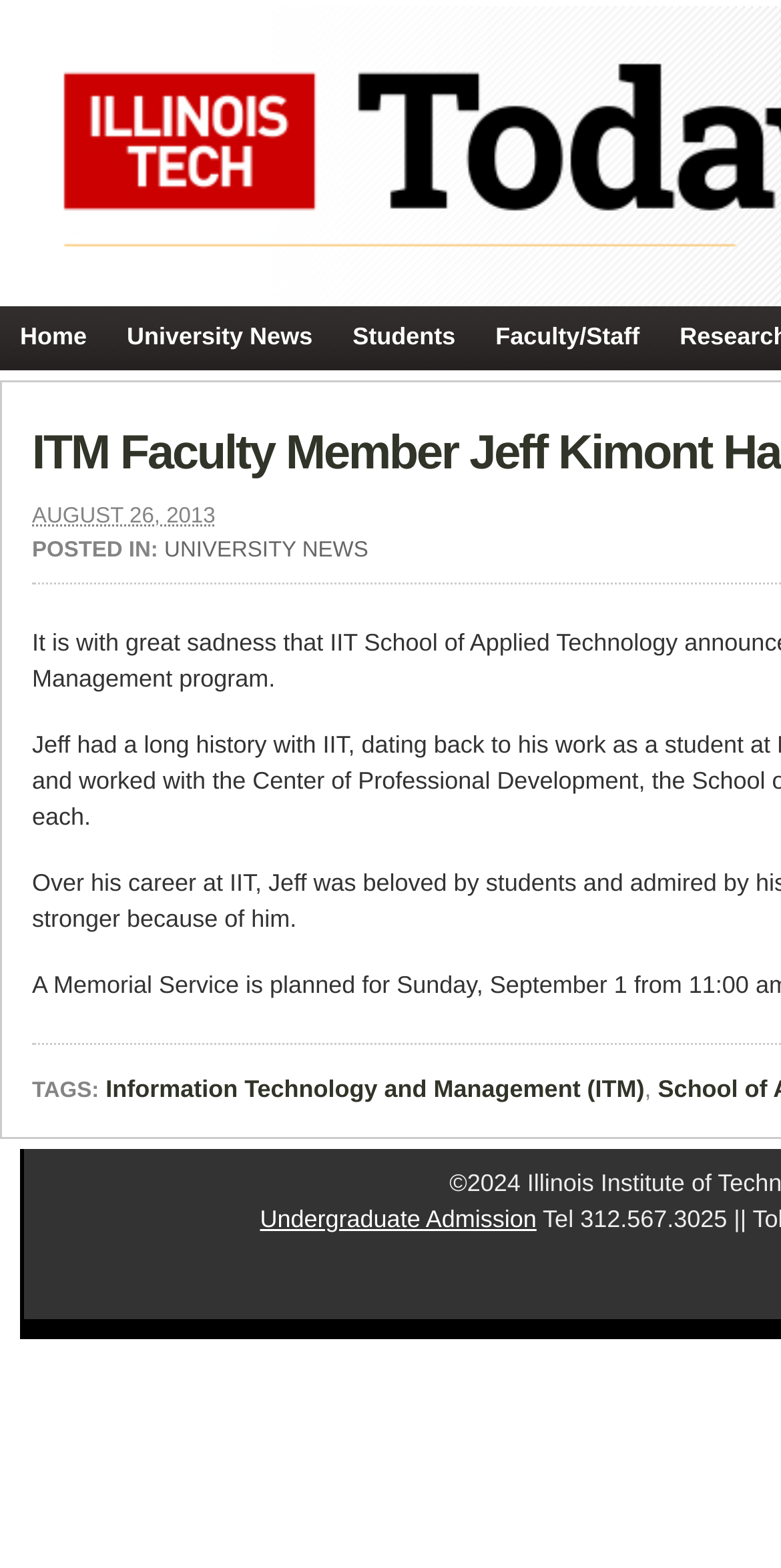Given the webpage screenshot, identify the bounding box of the UI element that matches this description: "Information Technology and Management (ITM)".

[0.135, 0.686, 0.825, 0.706]